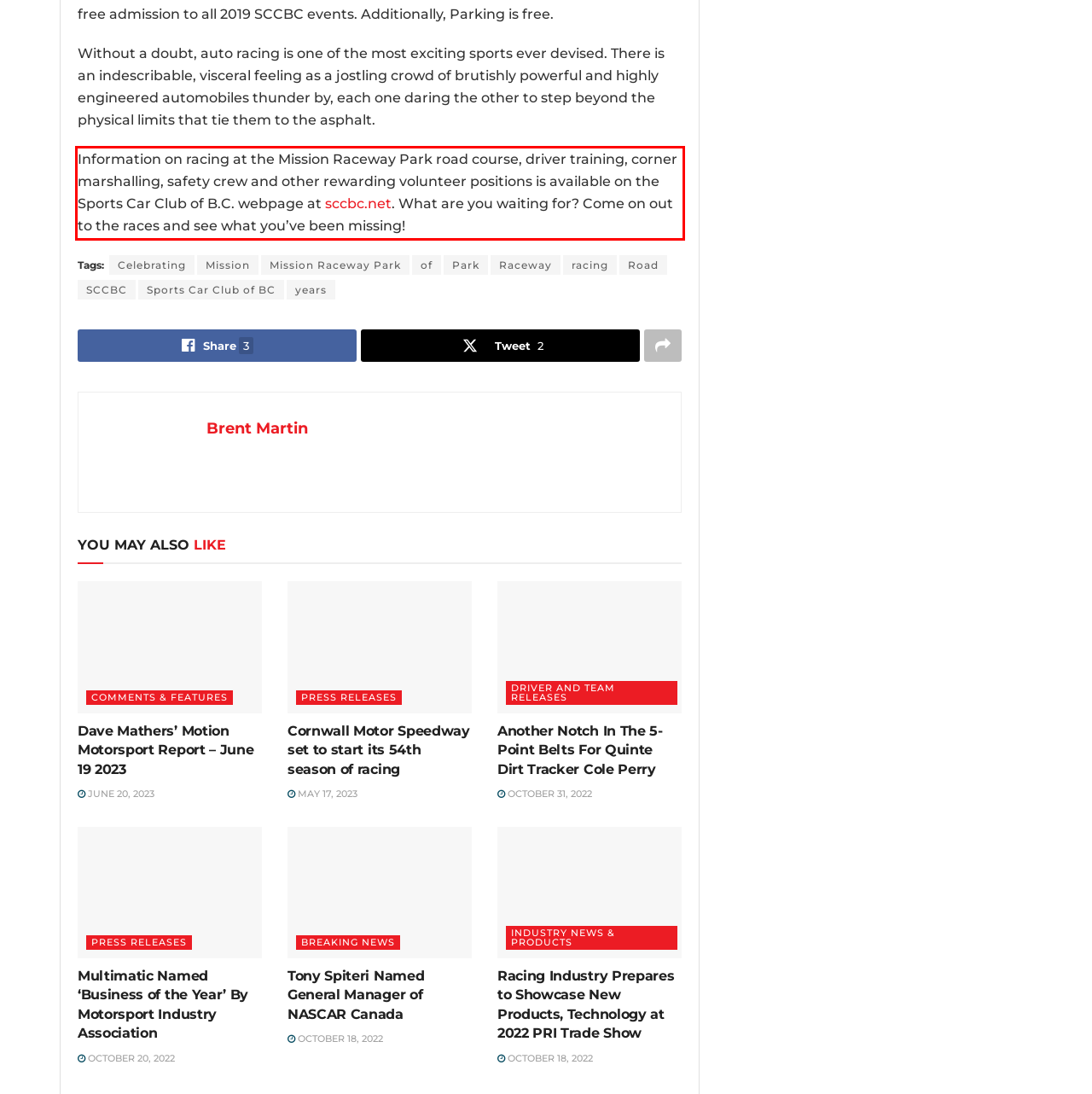Observe the screenshot of the webpage that includes a red rectangle bounding box. Conduct OCR on the content inside this red bounding box and generate the text.

Information on racing at the Mission Raceway Park road course, driver training, corner marshalling, safety crew and other rewarding volunteer positions is available on the Sports Car Club of B.C. webpage at sccbc.net. What are you waiting for? Come on out to the races and see what you’ve been missing!